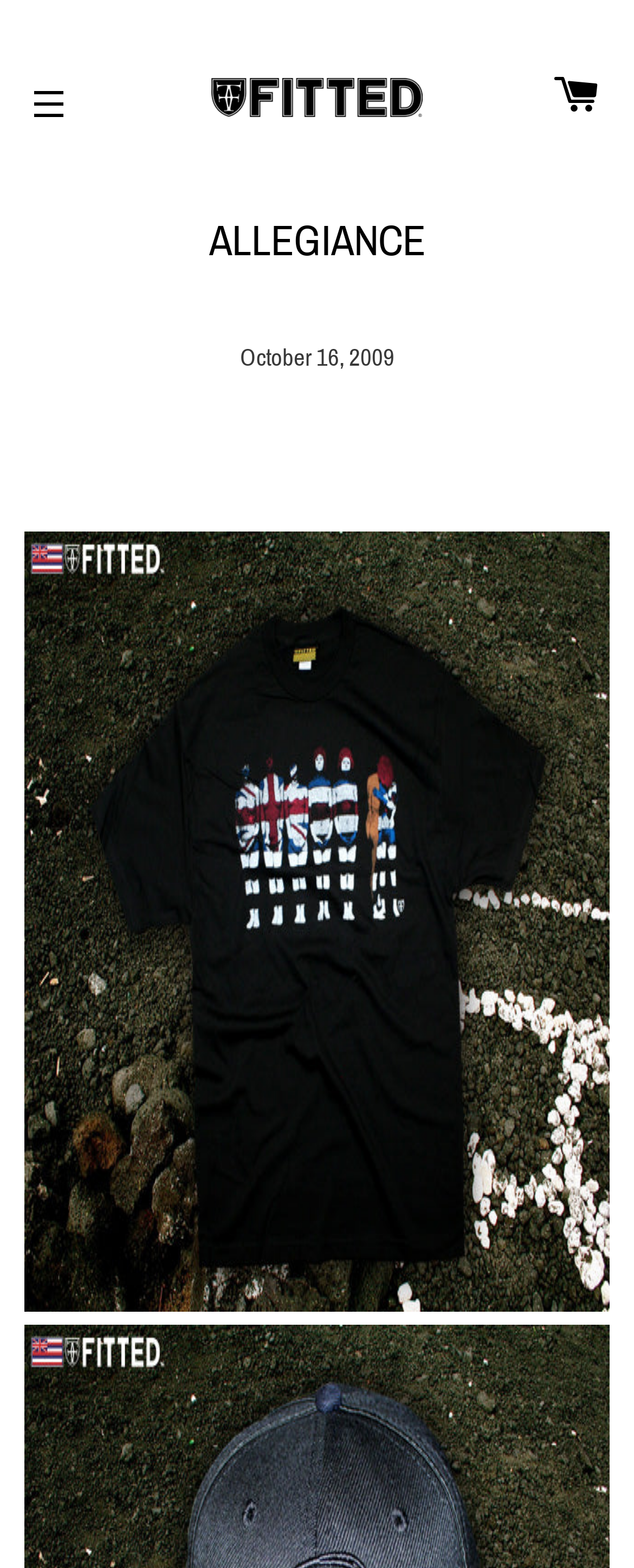Answer the question below with a single word or a brief phrase: 
How many drawers are there on the webpage?

2